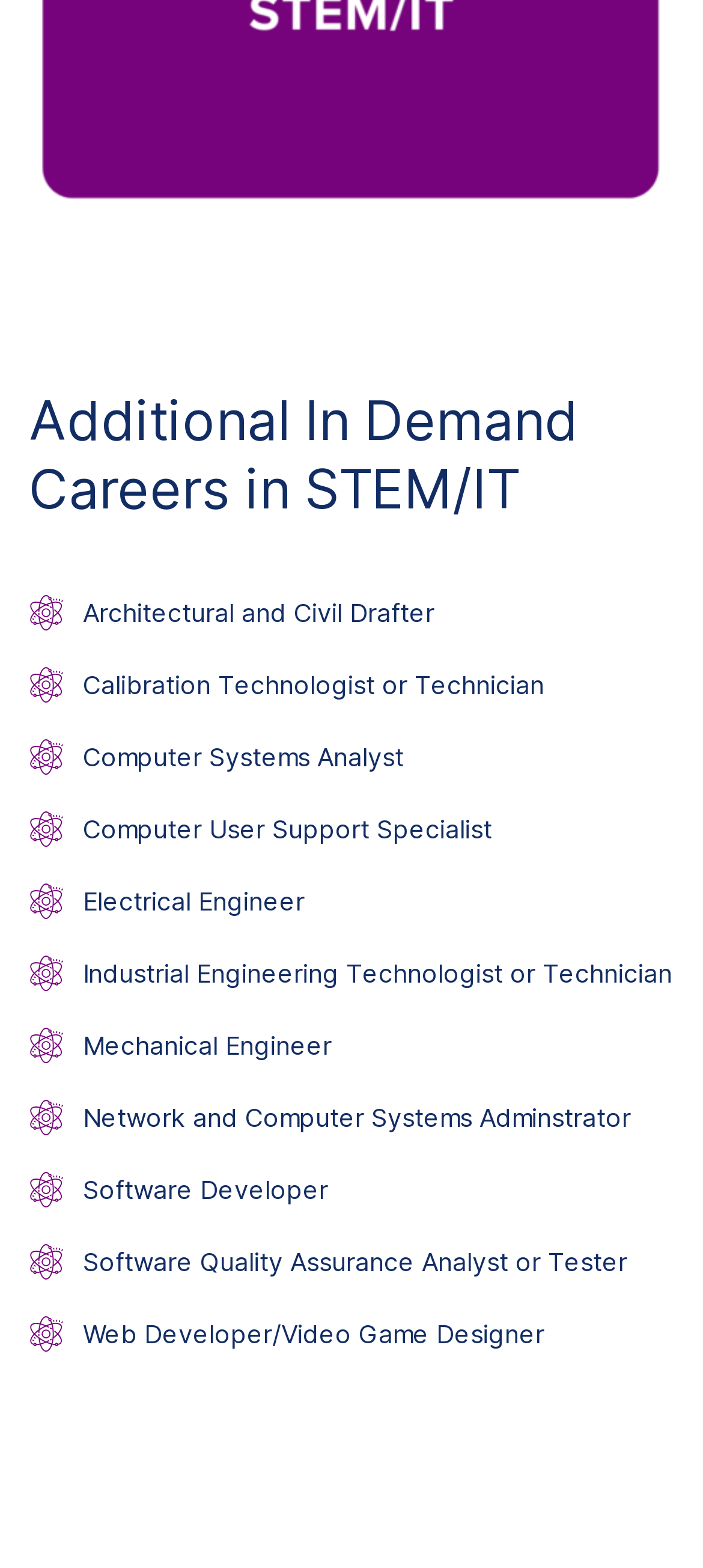Please identify the bounding box coordinates of the element that needs to be clicked to perform the following instruction: "Explore Web Developer/Video Game Designer".

[0.118, 0.839, 0.774, 0.862]